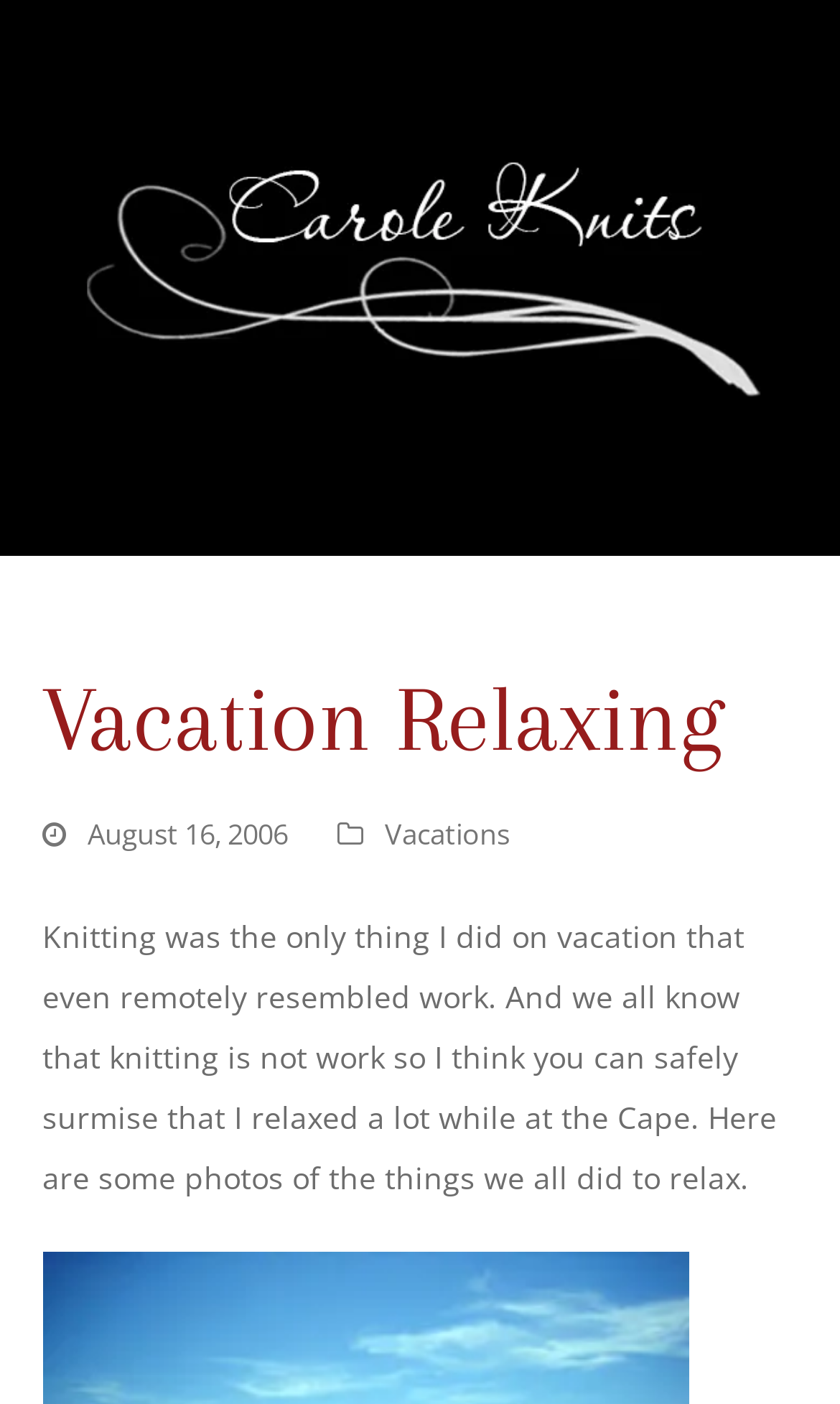Write a detailed summary of the webpage.

The webpage is titled "Vacation Relaxing – Carole Knits" and features a prominent logo of "Carole Knits Blog" at the top-left corner, which is also a clickable link. Below the logo, there is a header section with a heading that matches the title of the webpage. 

To the right of the header, there is a timestamp indicating that the post was published on August 16, 2006. Next to the timestamp, there is a link labeled "Vacations". 

The main content of the webpage is a paragraph of text that describes the author's relaxing vacation experience, mentioning that knitting was the only activity that resembled work, but it's not considered work. The text also hints at the presence of photos showcasing the relaxing activities done during the vacation.